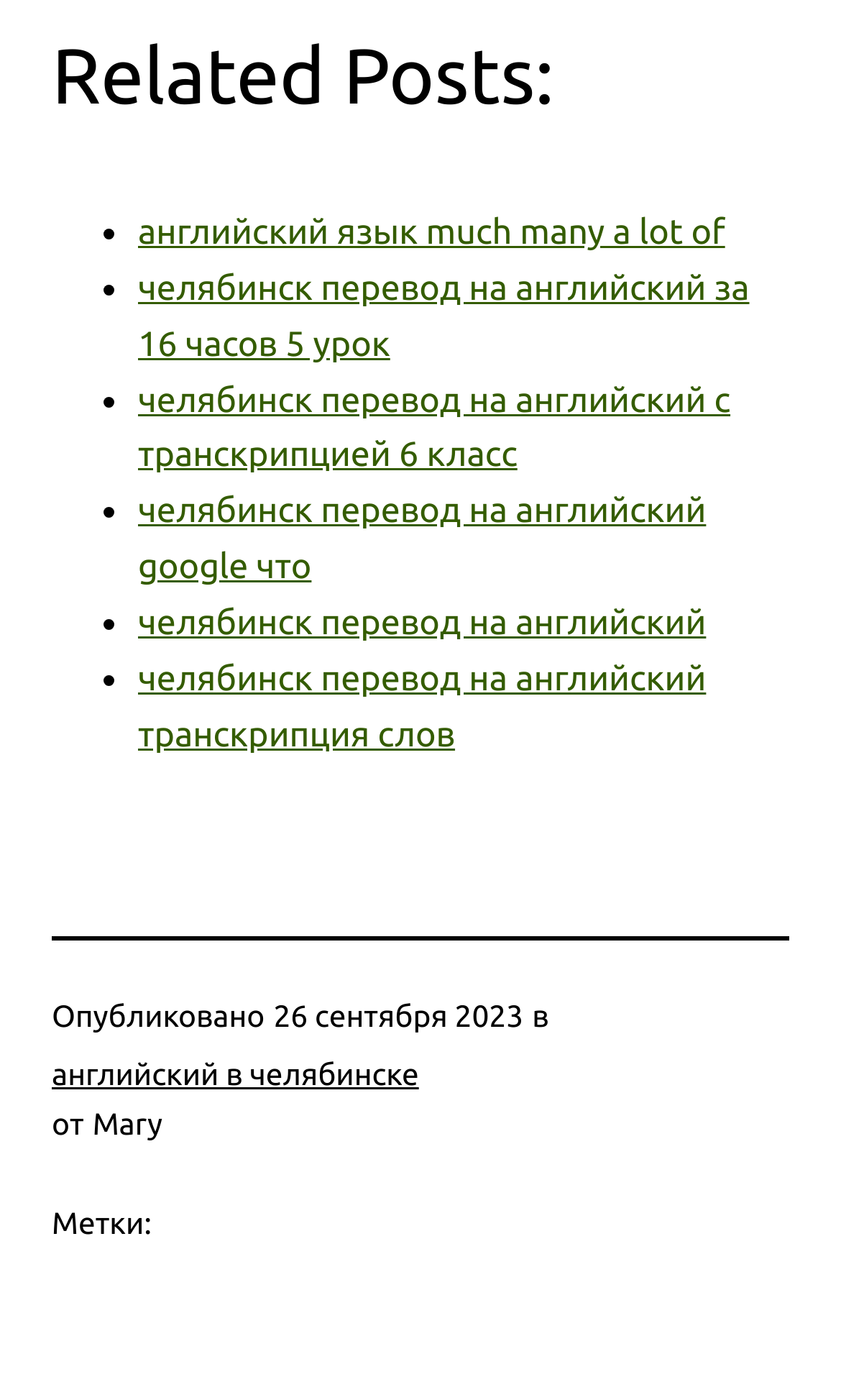How many related posts are listed?
Can you provide an in-depth and detailed response to the question?

The number of related posts can be determined by counting the number of link elements with OCR text, which are preceded by a ListMarker element with the OCR text '•'. There are 6 such link elements, indicating 6 related posts.